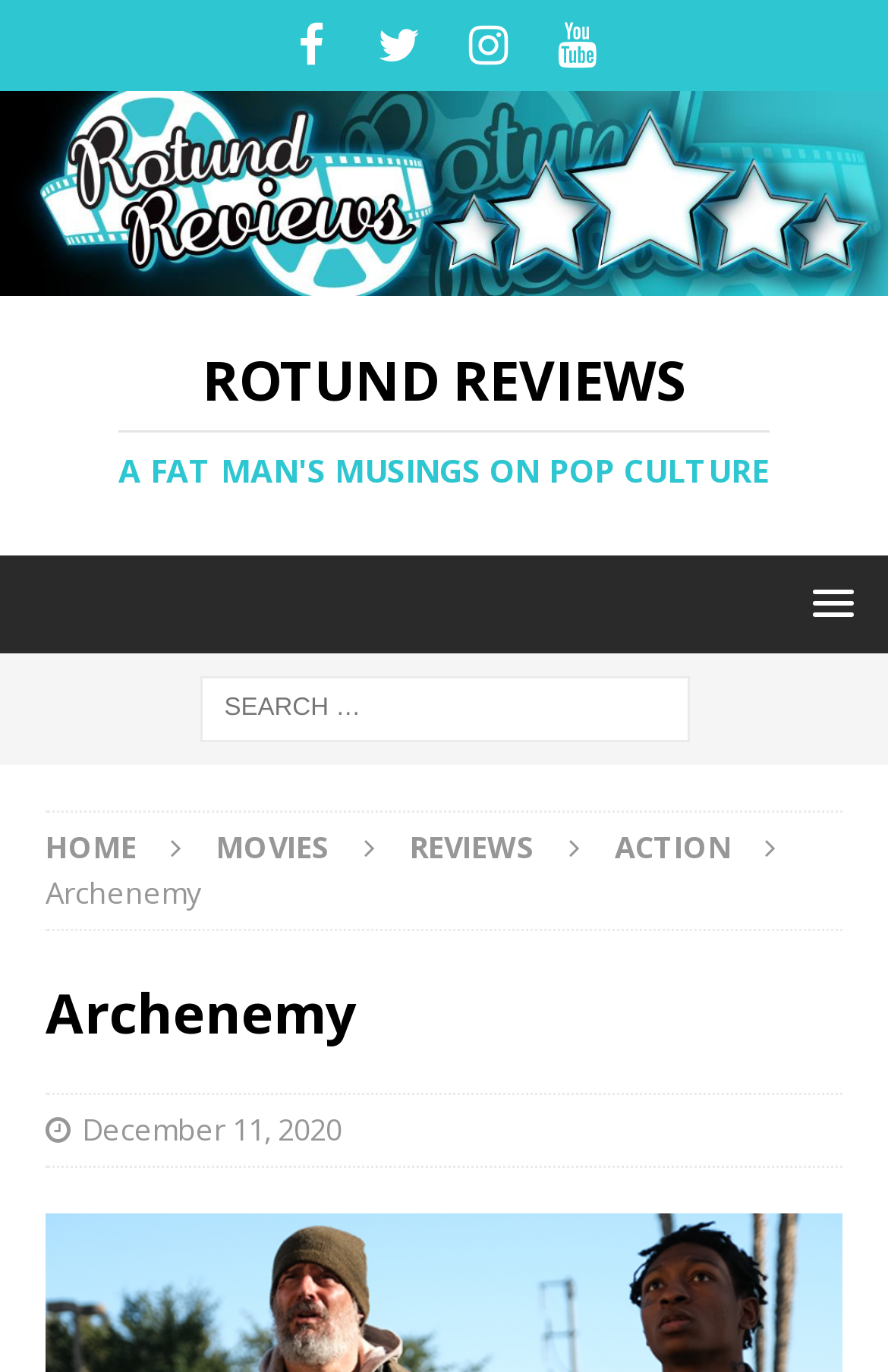When was the current article published?
Carefully analyze the image and provide a detailed answer to the question.

I looked at the content section of the webpage and found the publication date 'December 11, 2020' below the title of the current article.